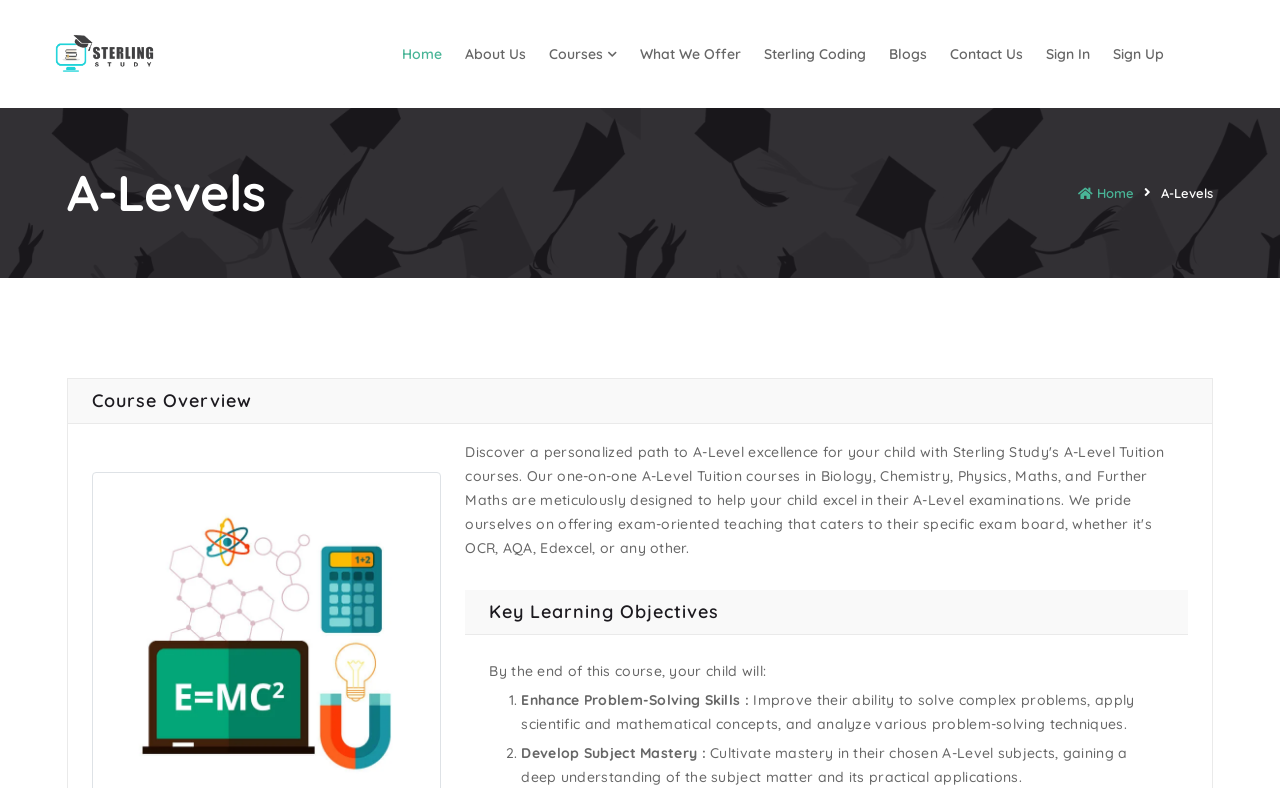Observe the image and answer the following question in detail: What is the target audience of the course?

The webpage mentions 'your child' in the 'Course Overview' section, implying that the course is intended for children, likely high school students preparing for A-Levels.